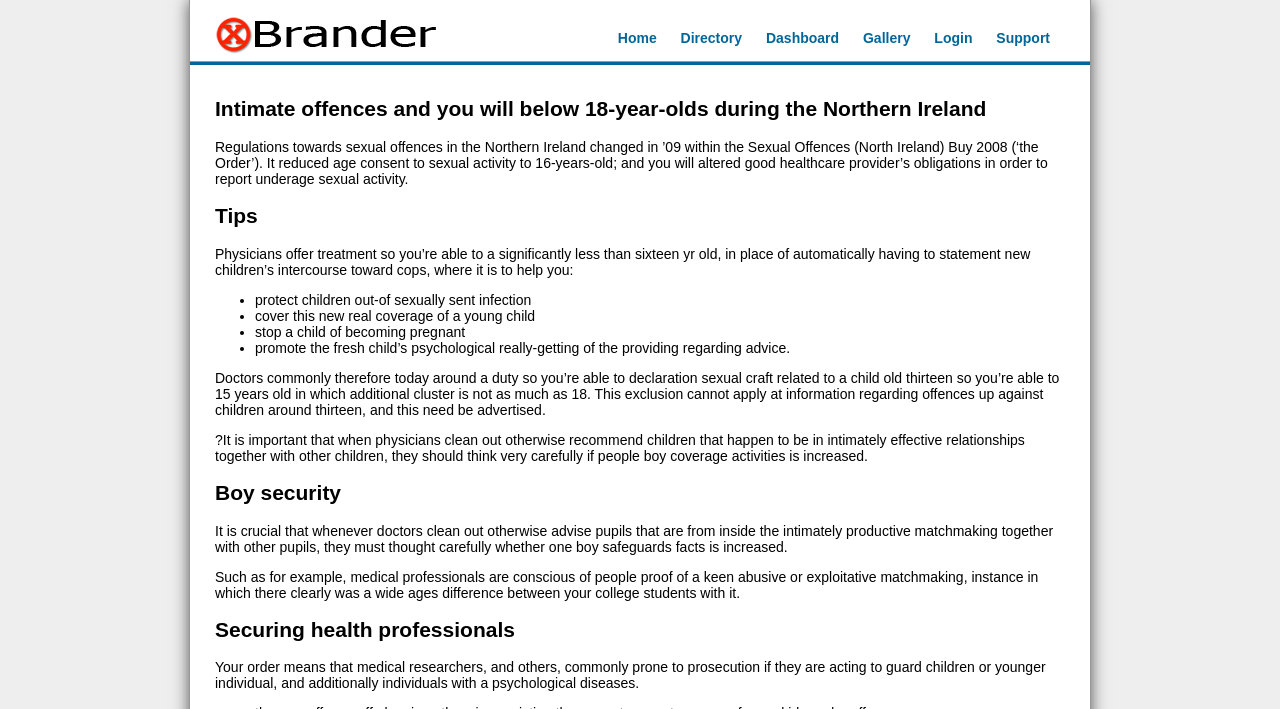What is the consequence for healthcare providers who report sexual activity of children?
Refer to the image and provide a thorough answer to the question.

According to the webpage, healthcare providers who report sexual activity of children in good faith will not be prosecuted, as the Order protects them from prosecution when acting to protect children or vulnerable individuals.